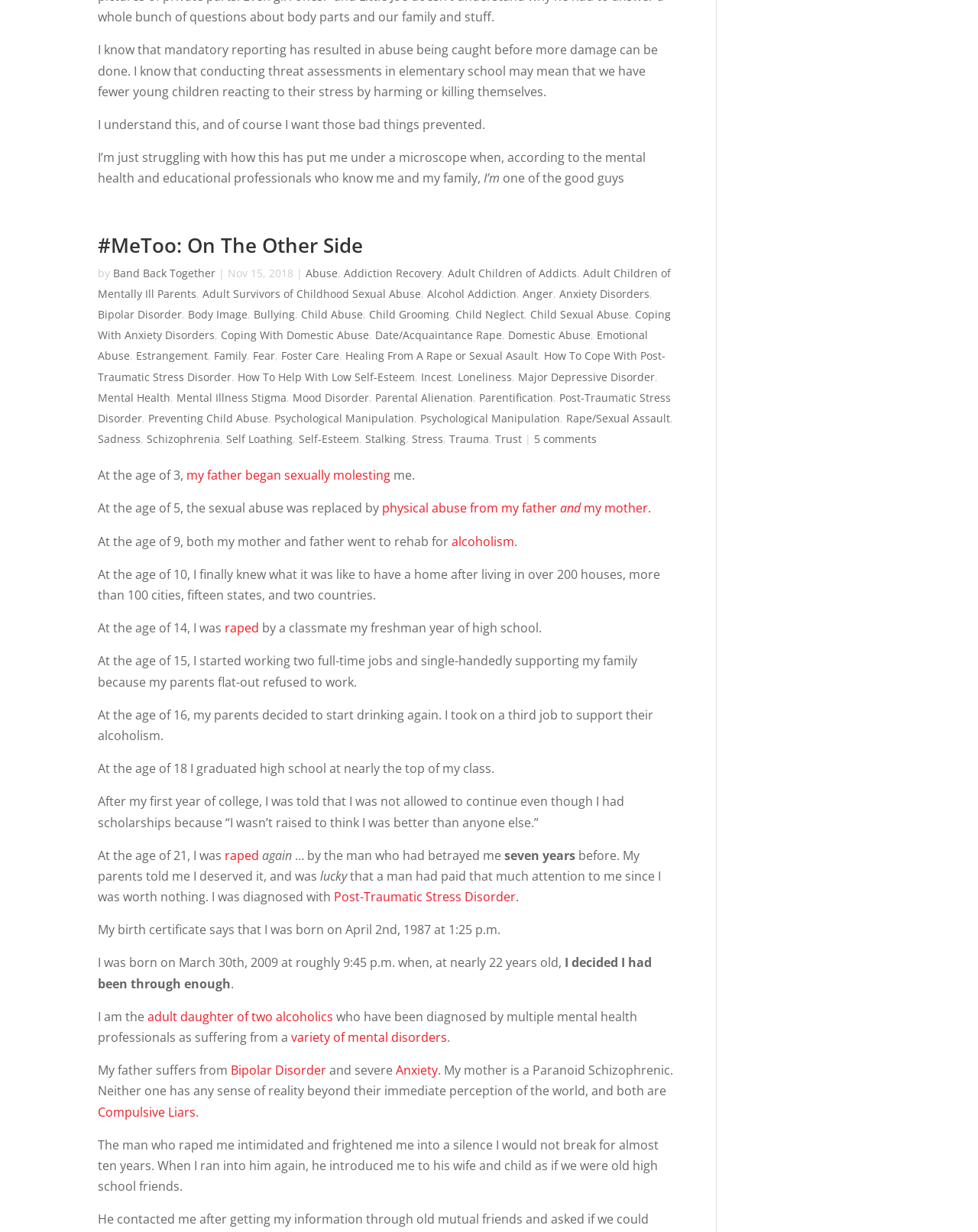Pinpoint the bounding box coordinates of the element to be clicked to execute the instruction: "View the '5 comments' section".

[0.546, 0.35, 0.61, 0.362]